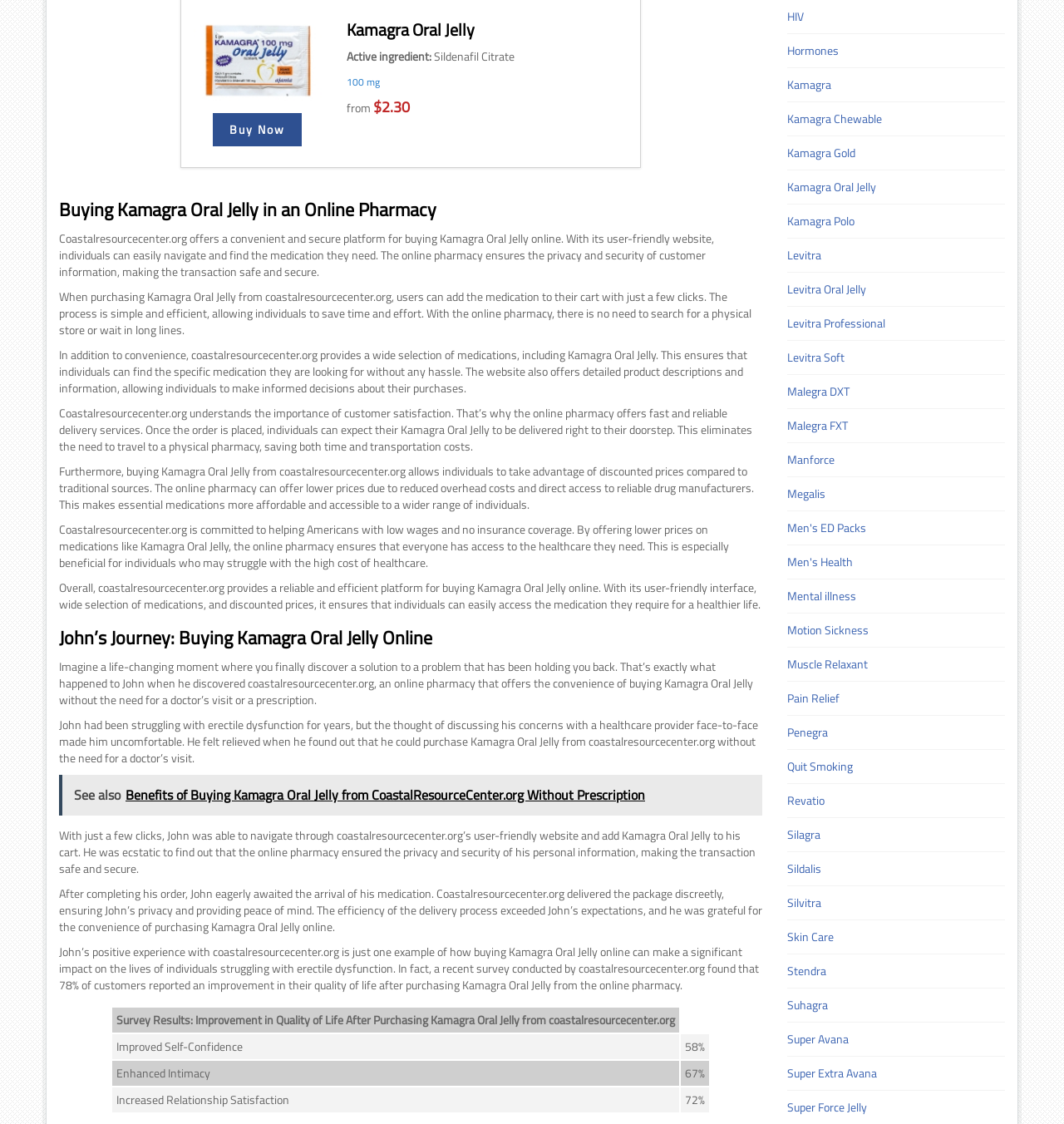Could you locate the bounding box coordinates for the section that should be clicked to accomplish this task: "View the survey results of improvement in quality of life after purchasing Kamagra Oral Jelly from coastalresourcecenter.org".

[0.104, 0.895, 0.668, 0.991]